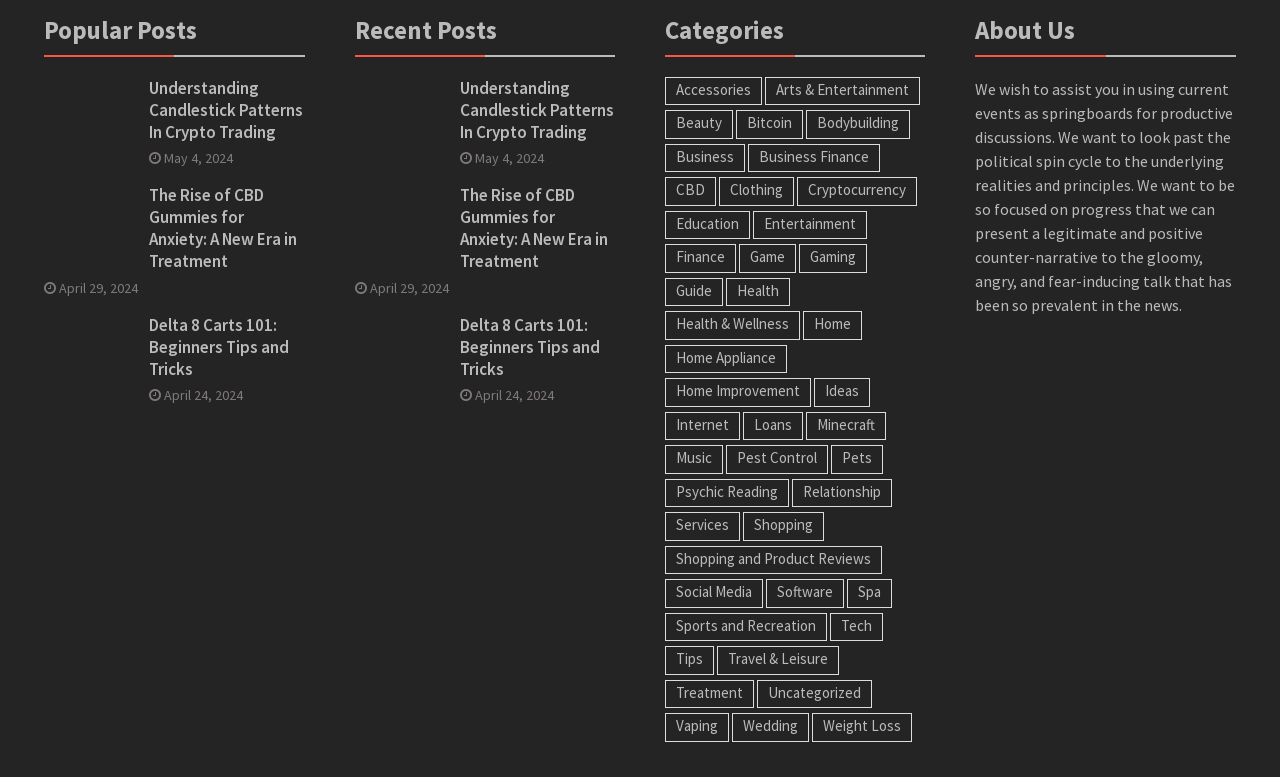Highlight the bounding box coordinates of the element you need to click to perform the following instruction: "Browse 'Categories'."

[0.52, 0.016, 0.723, 0.073]